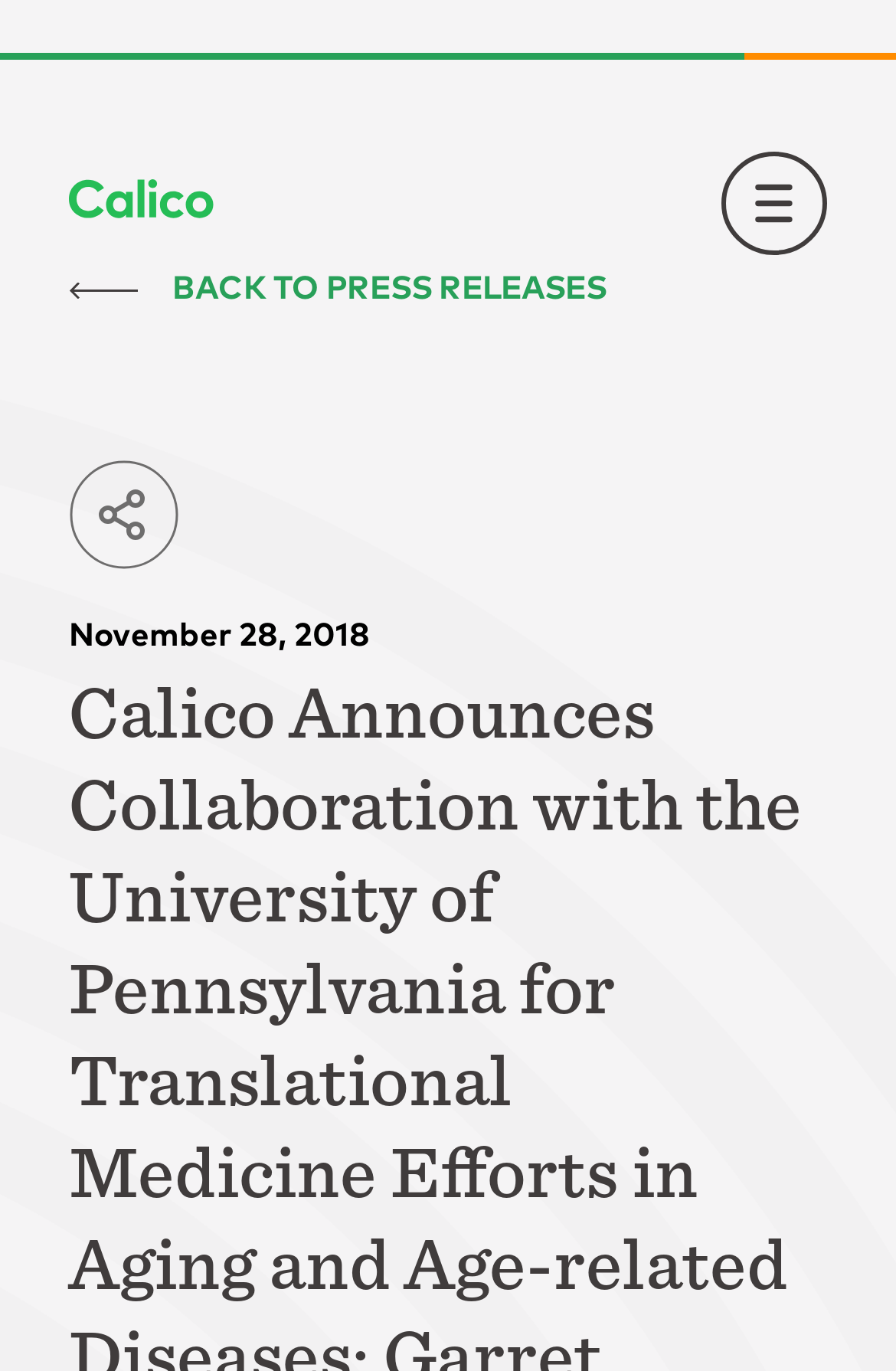Predict the bounding box of the UI element that fits this description: "Calico".

[0.077, 0.1, 0.238, 0.126]